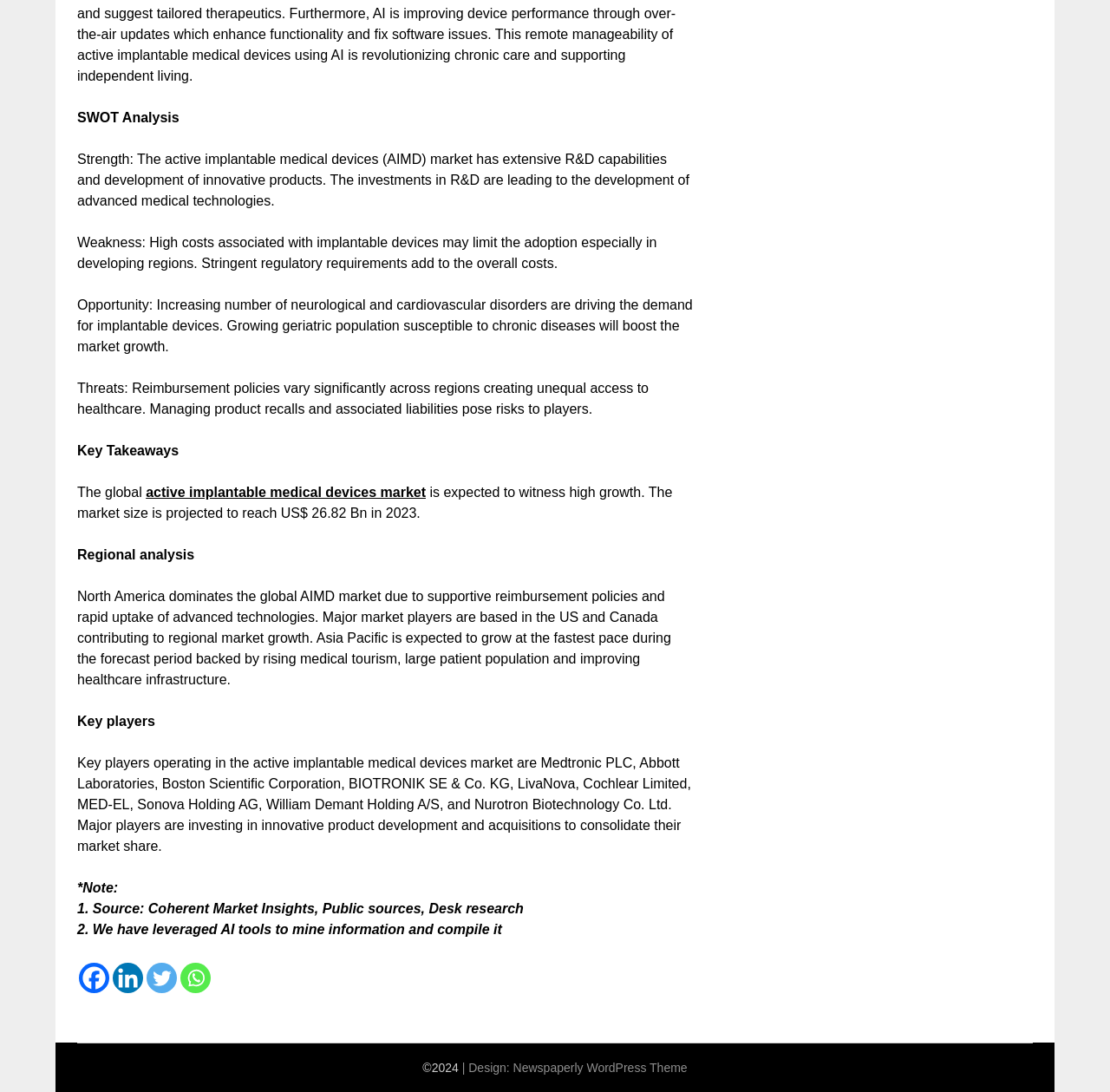Provide your answer in one word or a succinct phrase for the question: 
Which region dominates the global AIMD market?

North America